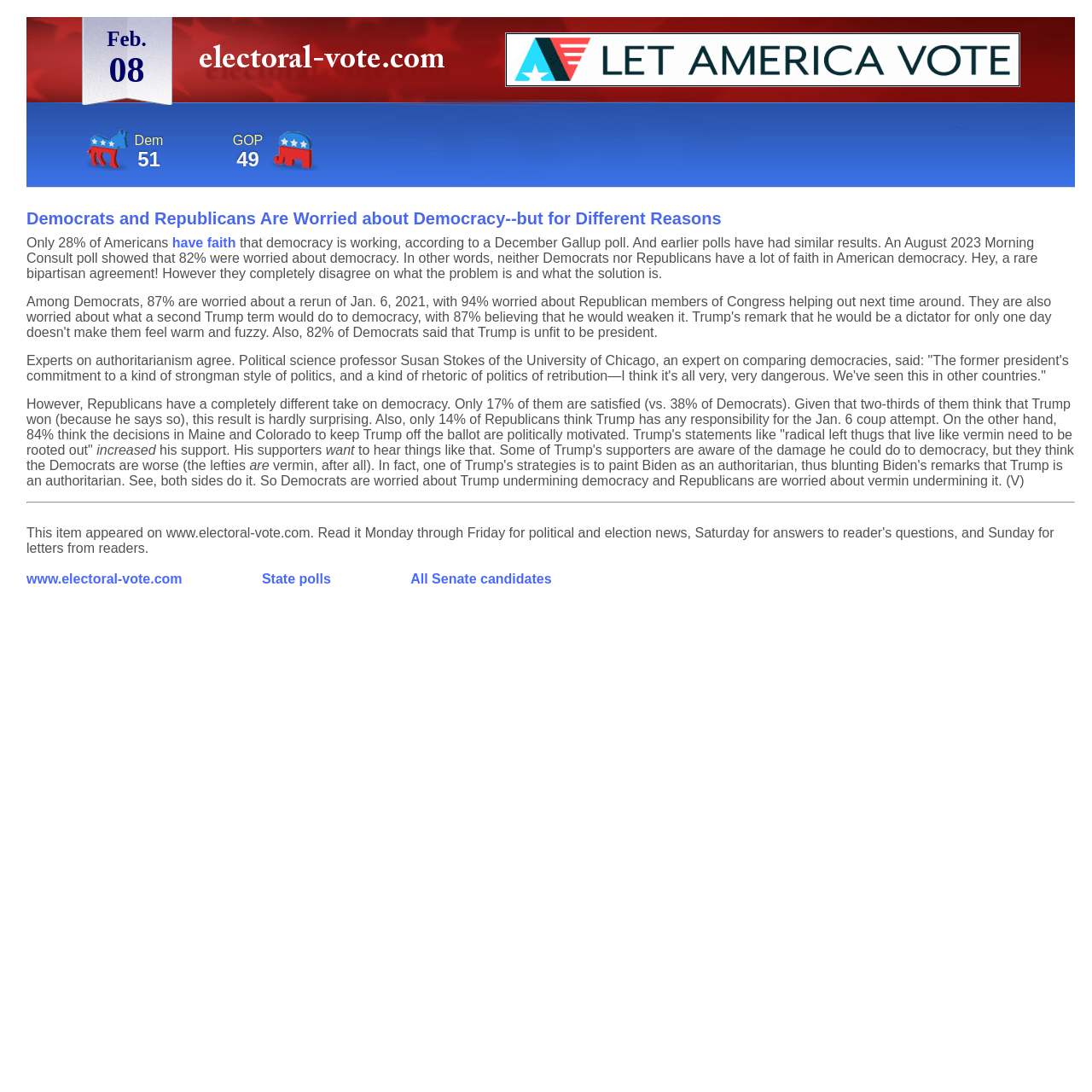What are the two options for exploring Senate election data?
Based on the image, please offer an in-depth response to the question.

At the bottom of the webpage, there are two links provided for exploring Senate election data: 'State polls' and 'All Senate candidates'. These links likely allow users to access more detailed information about the 2024 Senate election.